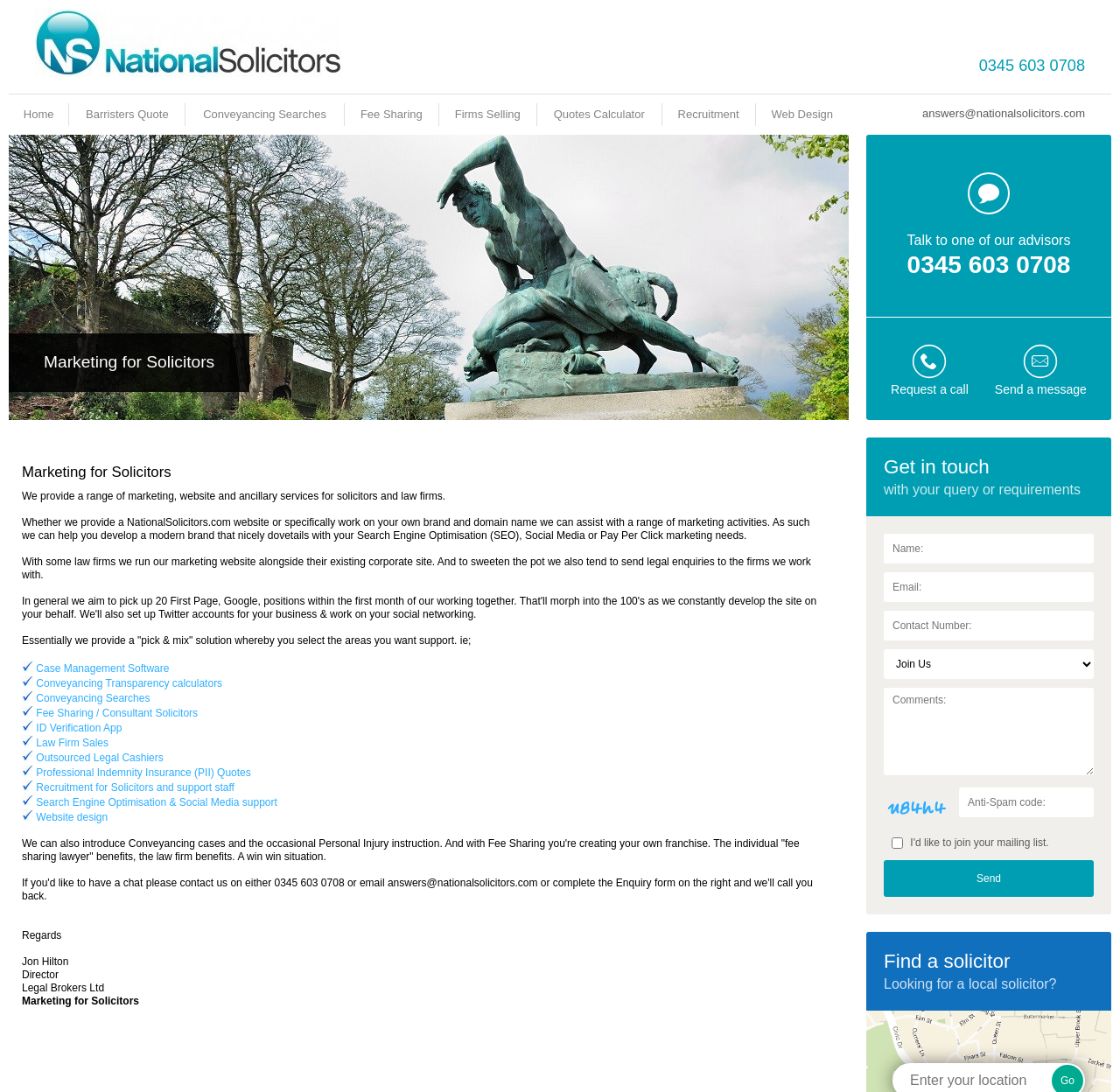How can I get in touch with them?
Please answer the question with a detailed and comprehensive explanation.

To get in touch with them, I can fill out the contact form located at the bottom of the webpage, which includes fields for name, email, contact number, and comments, and then click the 'Send' button.